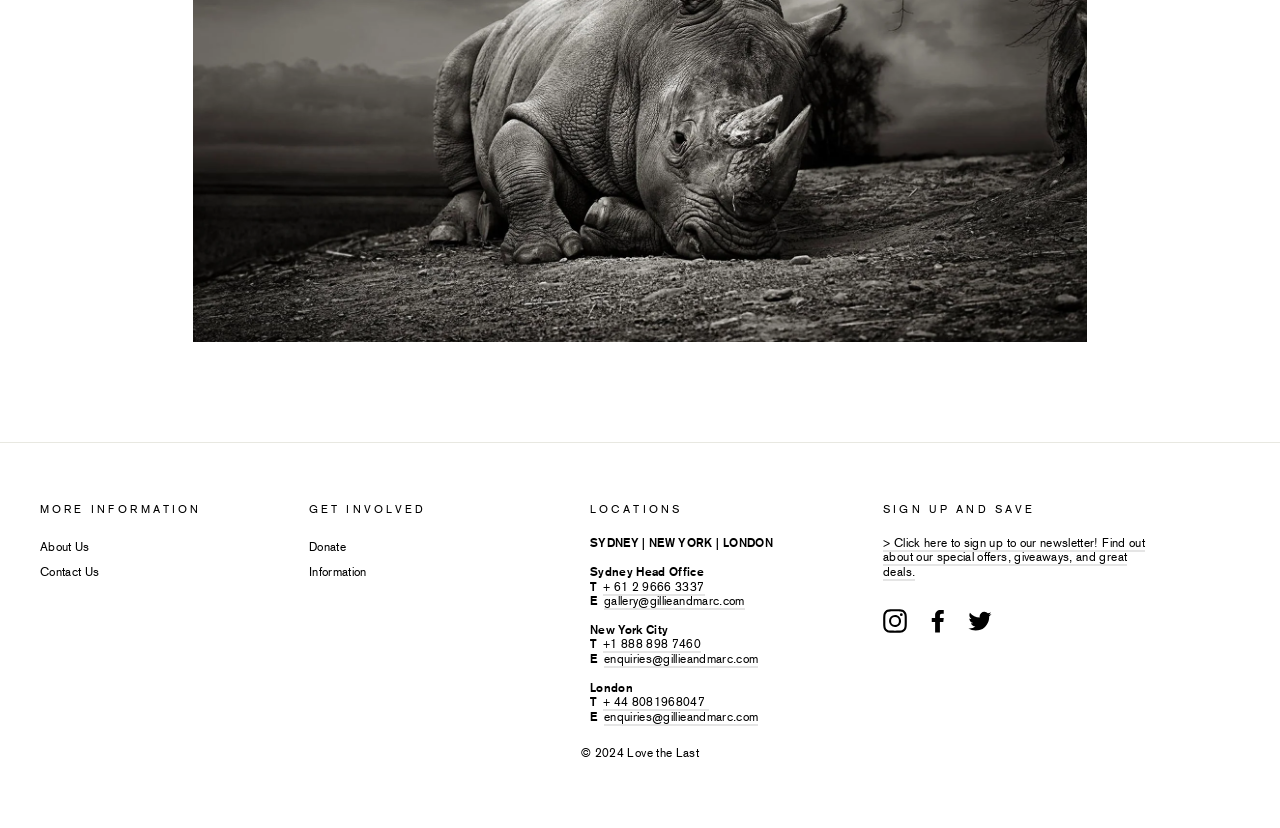Based on what you see in the screenshot, provide a thorough answer to this question: What social media platforms are linked on the webpage?

I found the social media platforms linked on the webpage by looking at the icons and text at the bottom of the page, which indicate links to Instagram, Facebook, and Twitter.